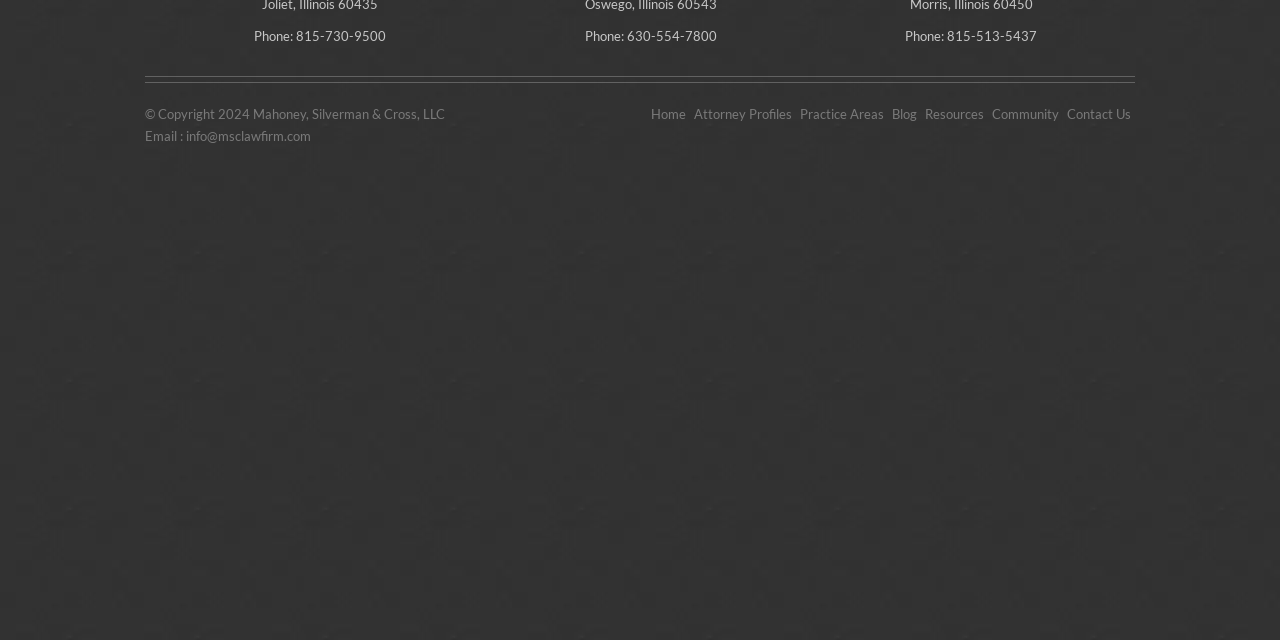Identify the bounding box coordinates for the UI element described as follows: "Resources". Ensure the coordinates are four float numbers between 0 and 1, formatted as [left, top, right, bottom].

[0.72, 0.166, 0.772, 0.191]